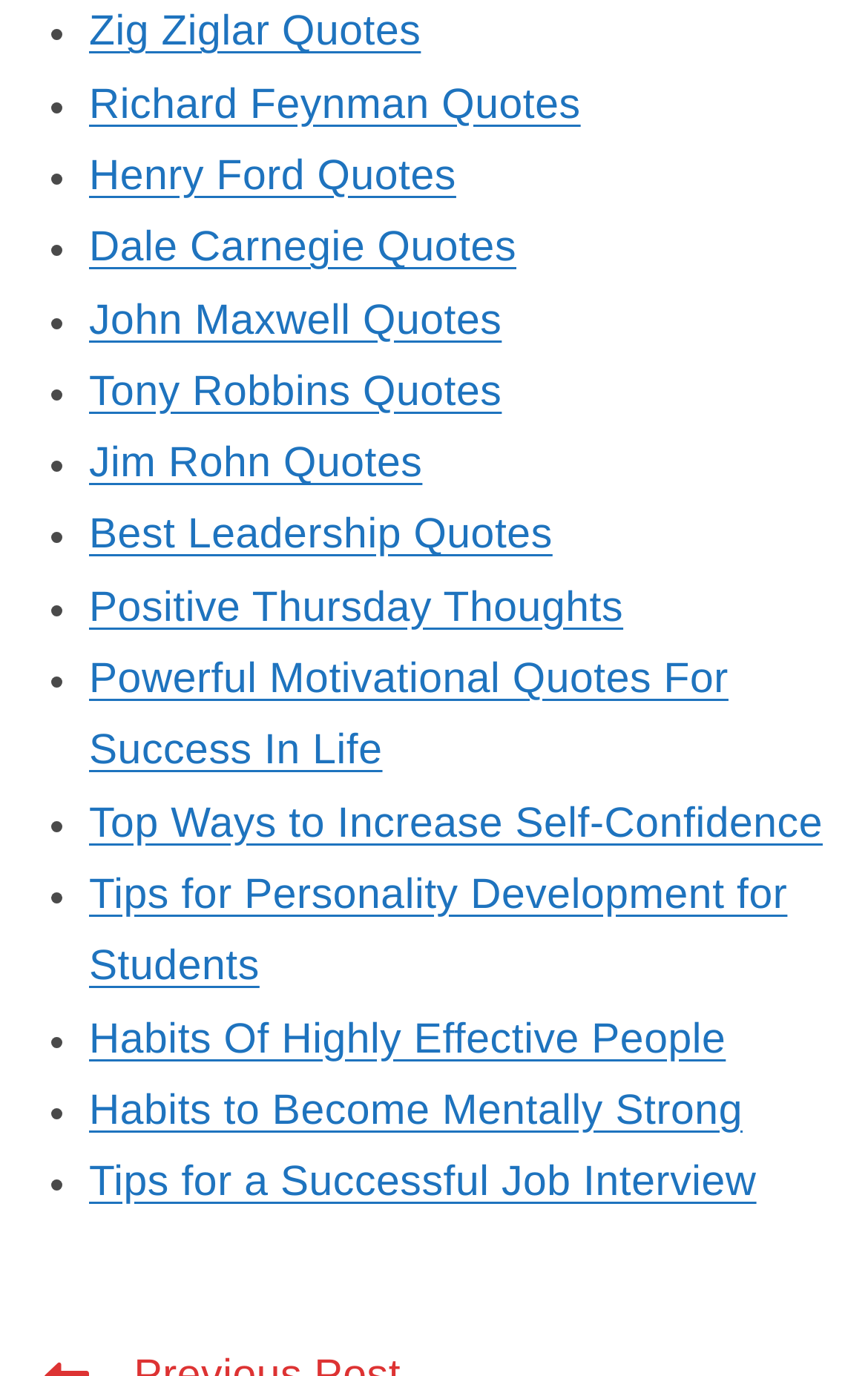Please identify the bounding box coordinates of the element I should click to complete this instruction: 'read a course in miracles online'. The coordinates should be given as four float numbers between 0 and 1, like this: [left, top, right, bottom].

None